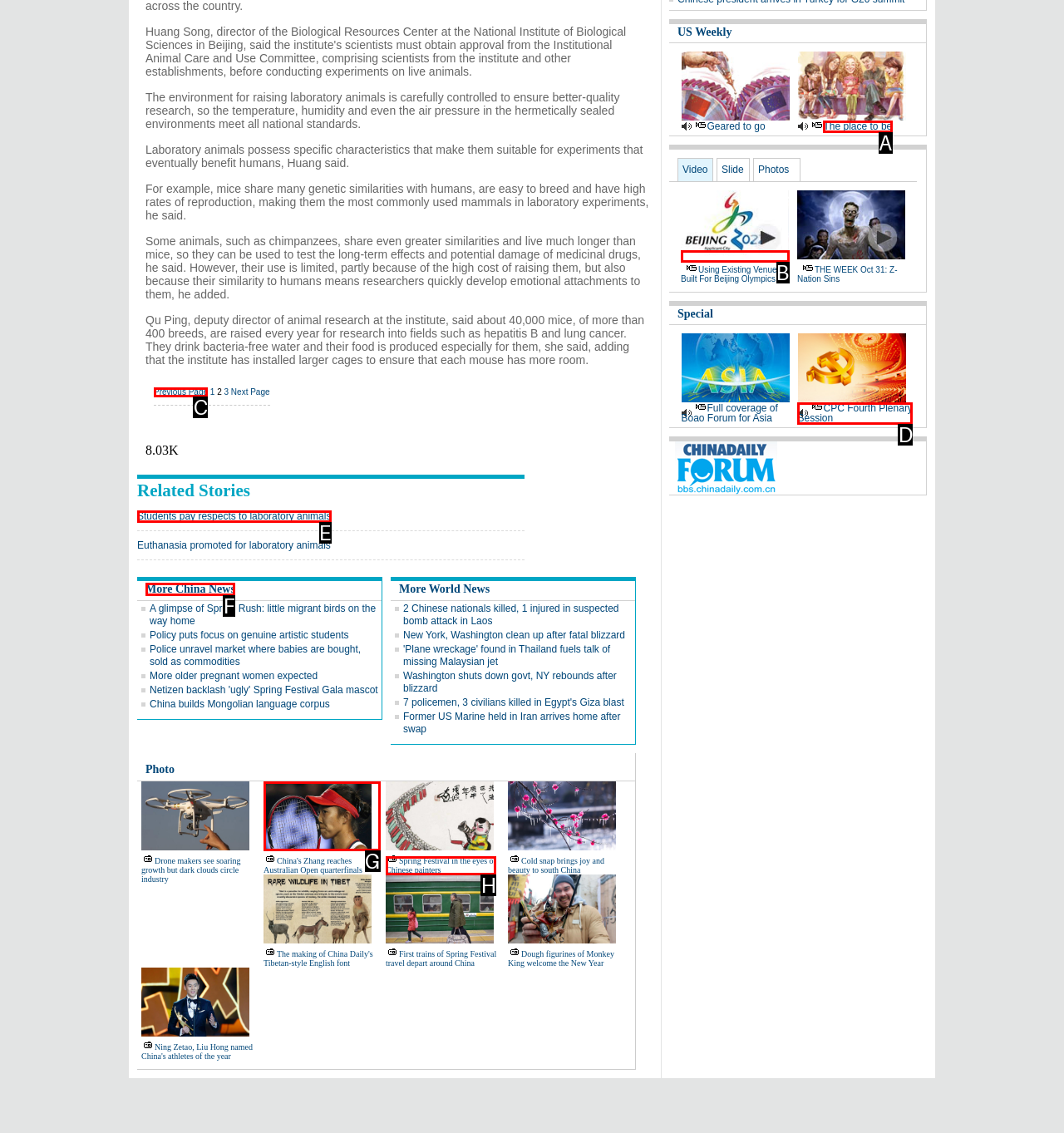Determine the letter of the element to click to accomplish this task: Click on 'Previous Page'. Respond with the letter.

C